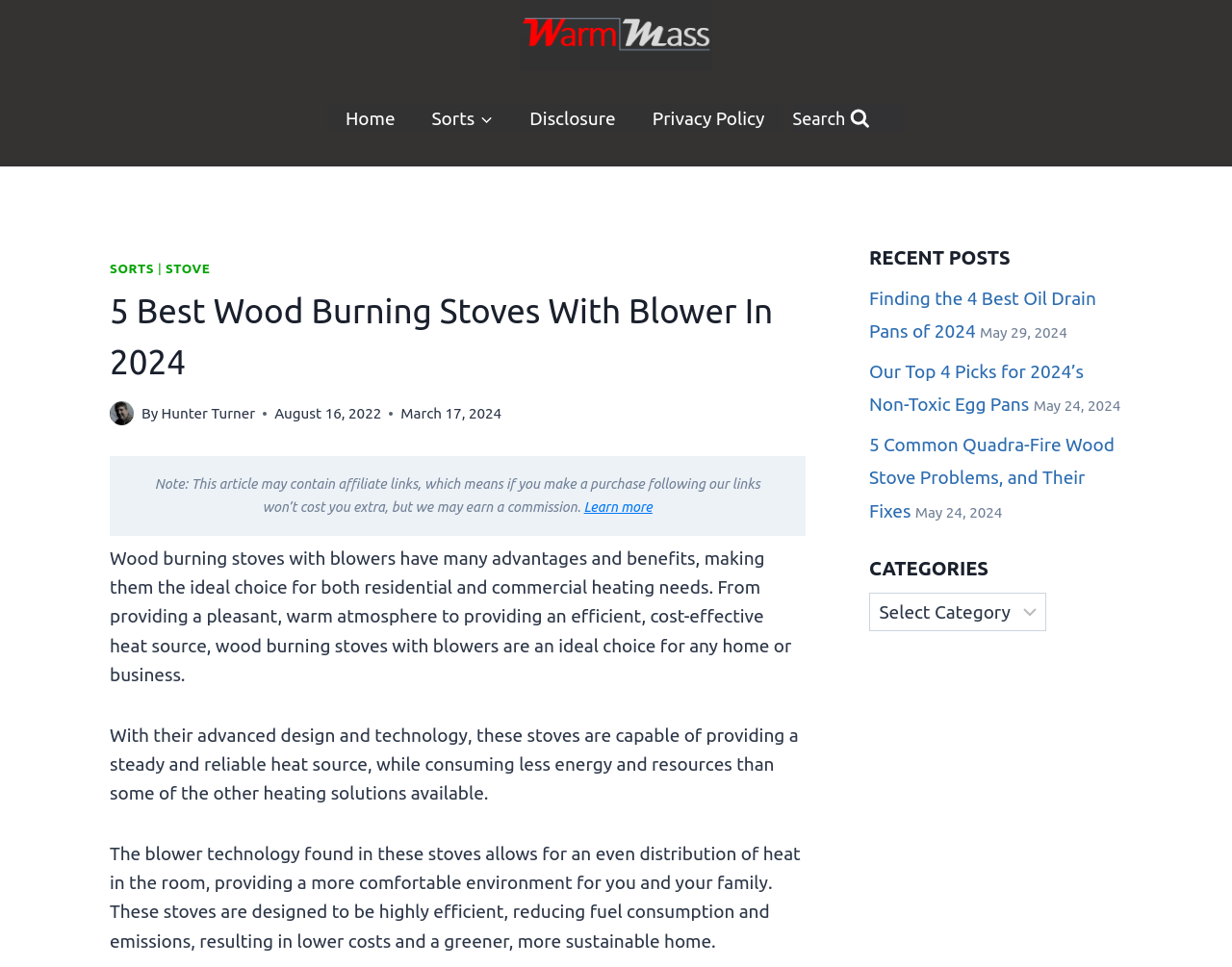What is the author of the article?
Observe the image and answer the question with a one-word or short phrase response.

Hunter Turner